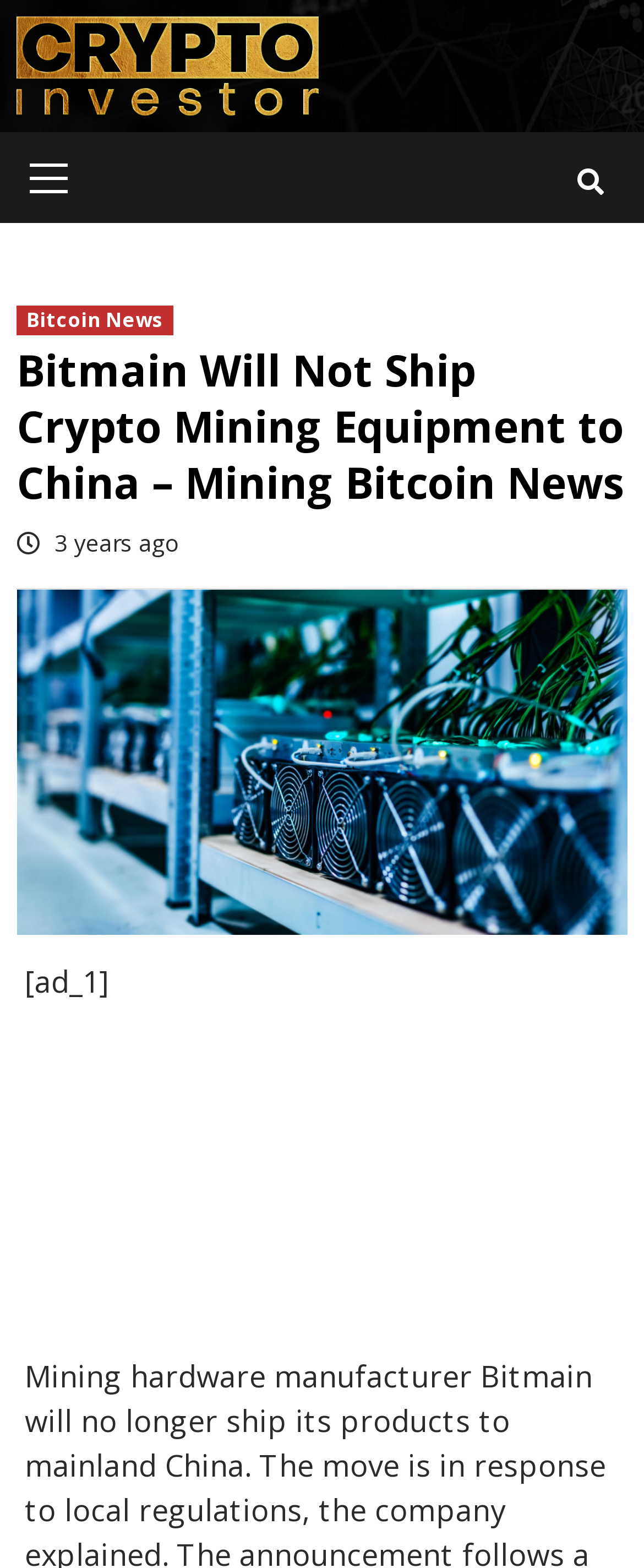Is there an image related to the news?
Refer to the image and give a detailed answer to the query.

There are two images on the webpage related to the news, one at the top and one in the middle, both with the same description 'Bitmain Will Not Ship Crypto Mining Equipment to China'.